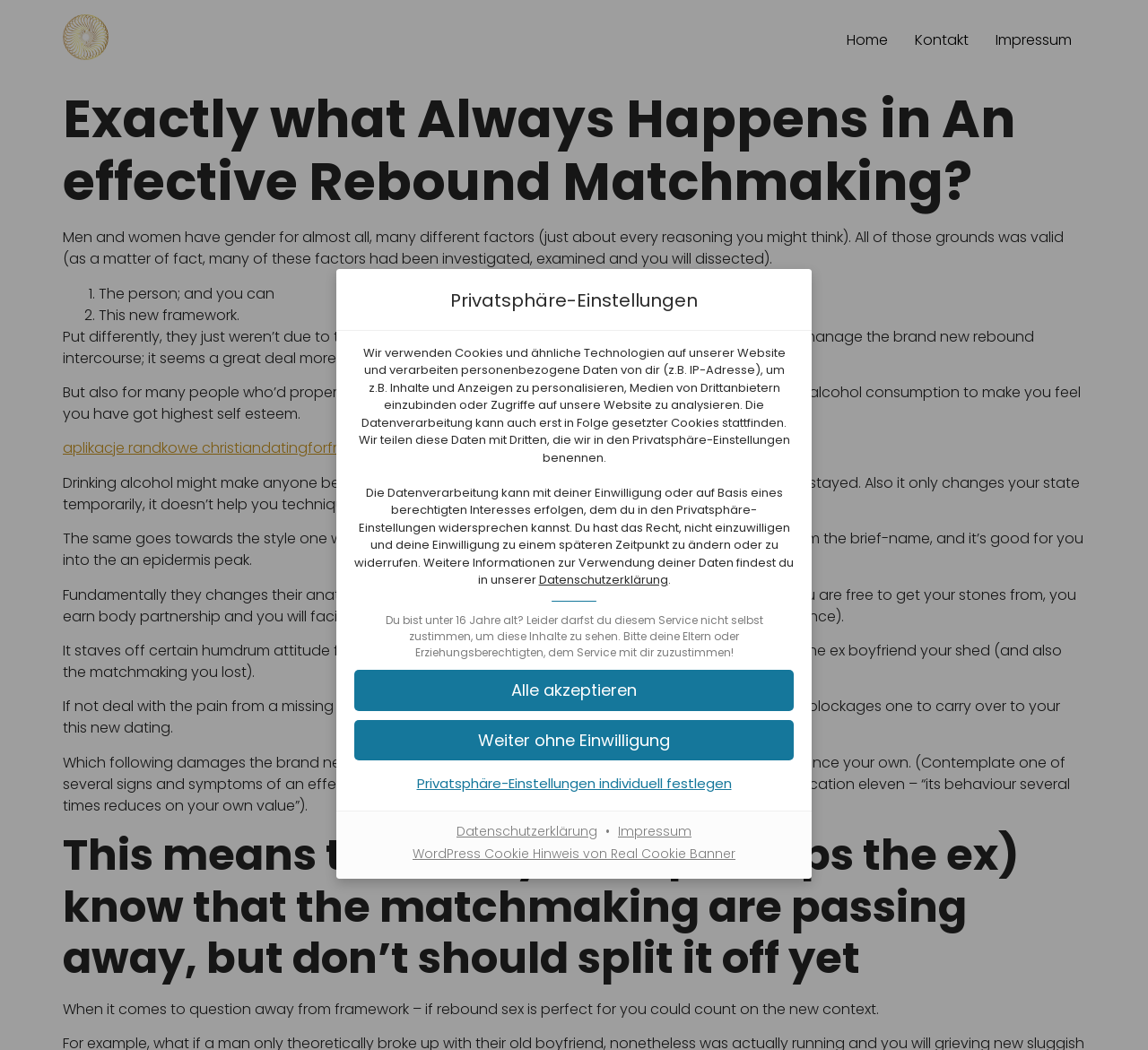Offer a detailed account of what is visible on the webpage.

The webpage is about rebound matchmaking, with the title "Exactly what Always Happens in An effective Rebound Matchmaking?" by Sandra Stroot. 

At the top, there is a link "Zu Einwilligungsoptionen springen" (Jump to consent options) positioned slightly to the right of the center. Below it, there is a heading "Privatsphäre-Einstellungen" (Privacy settings) that spans about a quarter of the page width, centered horizontally. 

Under the heading, there are two blocks of static text that occupy most of the page width, explaining how the website uses cookies and processes personal data. The first block of text is positioned slightly above the center of the page, while the second block is below it. 

To the right of the second block of text, there is a link "Datenschutzerklärung" (Privacy policy) that is aligned with the bottom of the text block. 

Further down, there is a message "Du bist unter 16 Jahre alt?" (Are you under 16 years old?) that spans about a third of the page width, positioned slightly to the right of the center. 

Below this message, there are three buttons aligned horizontally: "Alle akzeptieren" (Accept all), "Weiter ohne Einwilligung" (Continue without consent), and "Privatsphäre-Einstellungen individuell festlegen" (Set privacy settings individually). These buttons occupy about two-thirds of the page width.

At the bottom of the page, there are three links: "Datenschutzerklärung" (Privacy policy), "Impressum" (Imprint), and "WordPress Cookie Hinweis von Real Cookie Banner" (WordPress cookie notice from Real Cookie Banner). These links are positioned horizontally, with the first two links aligned to the left and the third link aligned to the right.